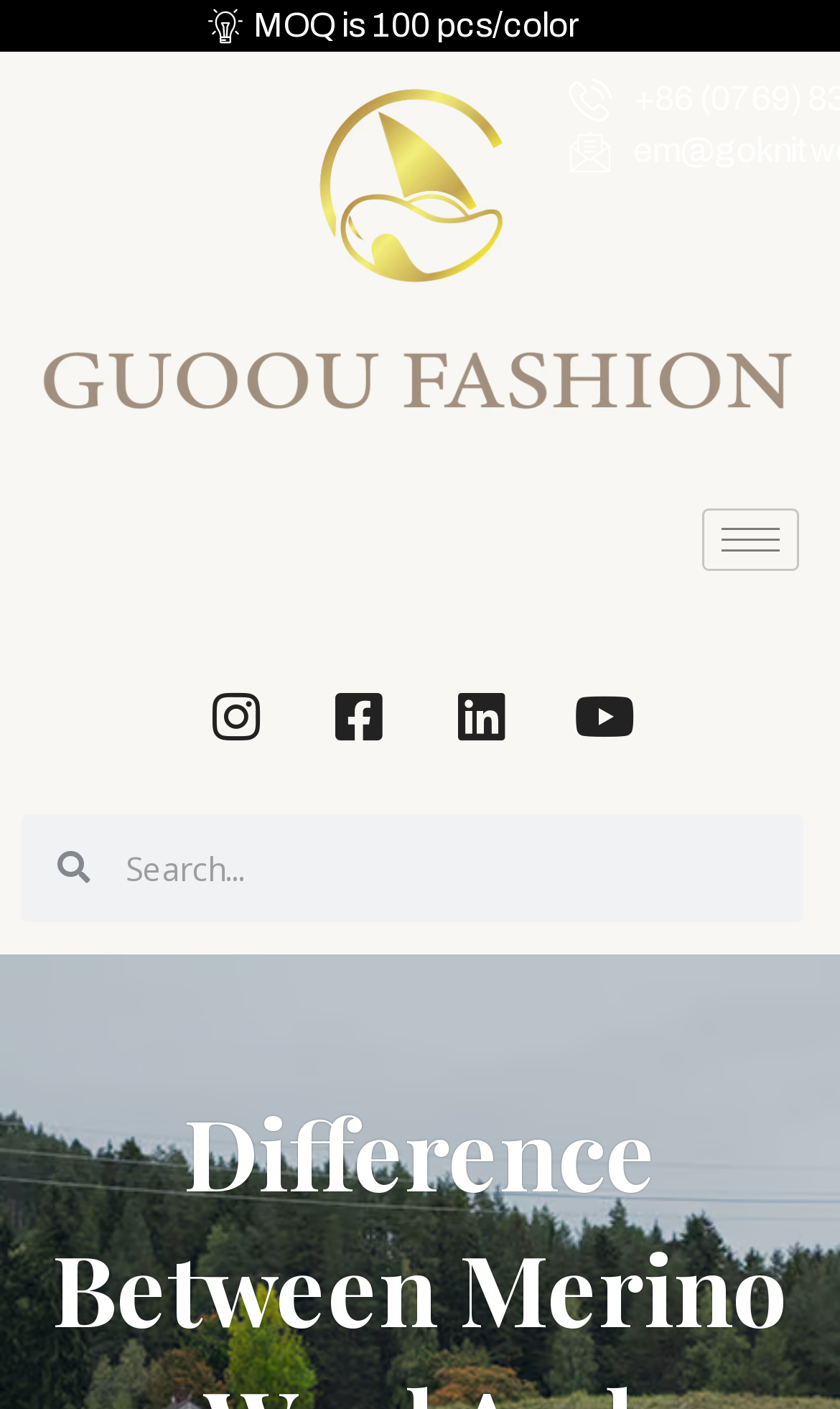Using the details in the image, give a detailed response to the question below:
What is the minimum order quantity?

I found this information by looking at the StaticText element with the text 'MOQ is 100 pcs/color' which is located at the top of the page.